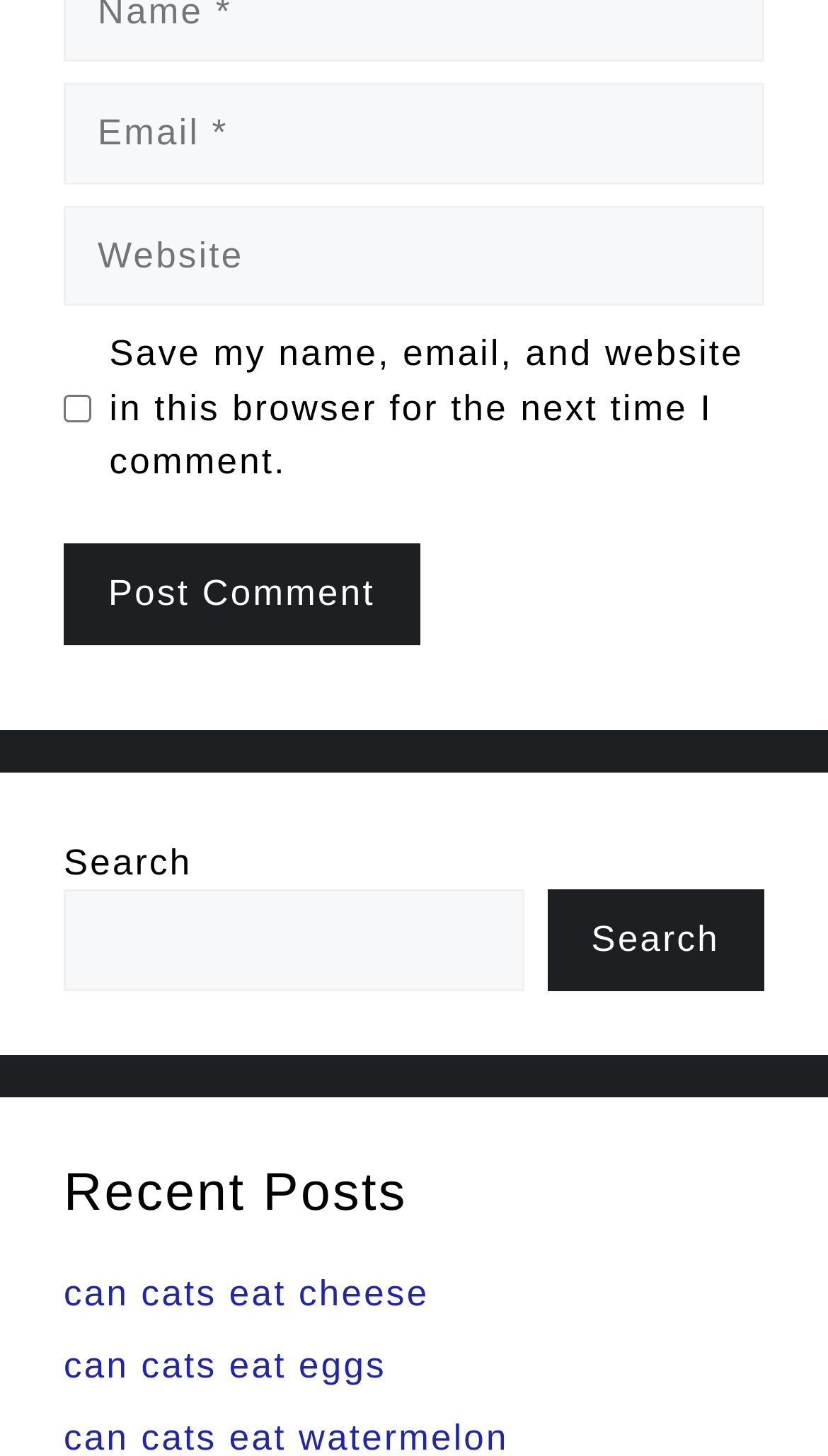Find the bounding box coordinates for the HTML element described in this sentence: "parent_node: Comment name="url" placeholder="Website"". Provide the coordinates as four float numbers between 0 and 1, in the format [left, top, right, bottom].

[0.077, 0.141, 0.923, 0.21]